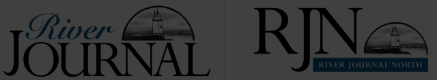Provide a comprehensive description of the image.

The image features the logos of "River Journal" and "River Journal North," showcasing the publication's branding. The left side displays "River Journal" in an elegant serif font, accompanied by an illustrative graphic of a lighthouse, symbolizing guidance and community focus. On the right, "RJN" abbreviated stands prominently above the full name "RIVER JOURNAL NORTH," highlighting the connection and dedication of the publication to the northern region it serves. Both logos emphasize a commitment to local reporting and community engagement.